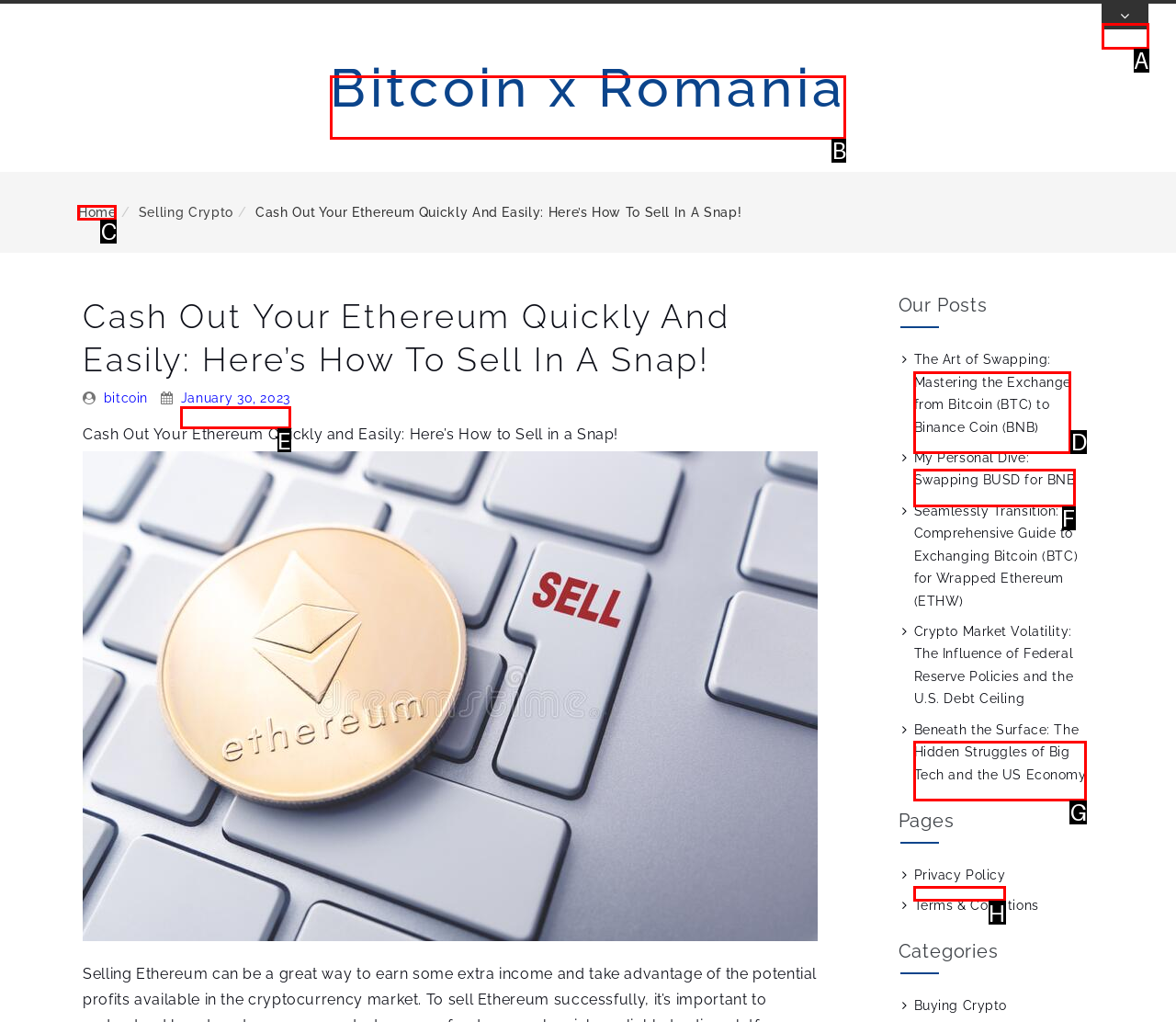Select the appropriate bounding box to fulfill the task: Visit the 'Home' page Respond with the corresponding letter from the choices provided.

C